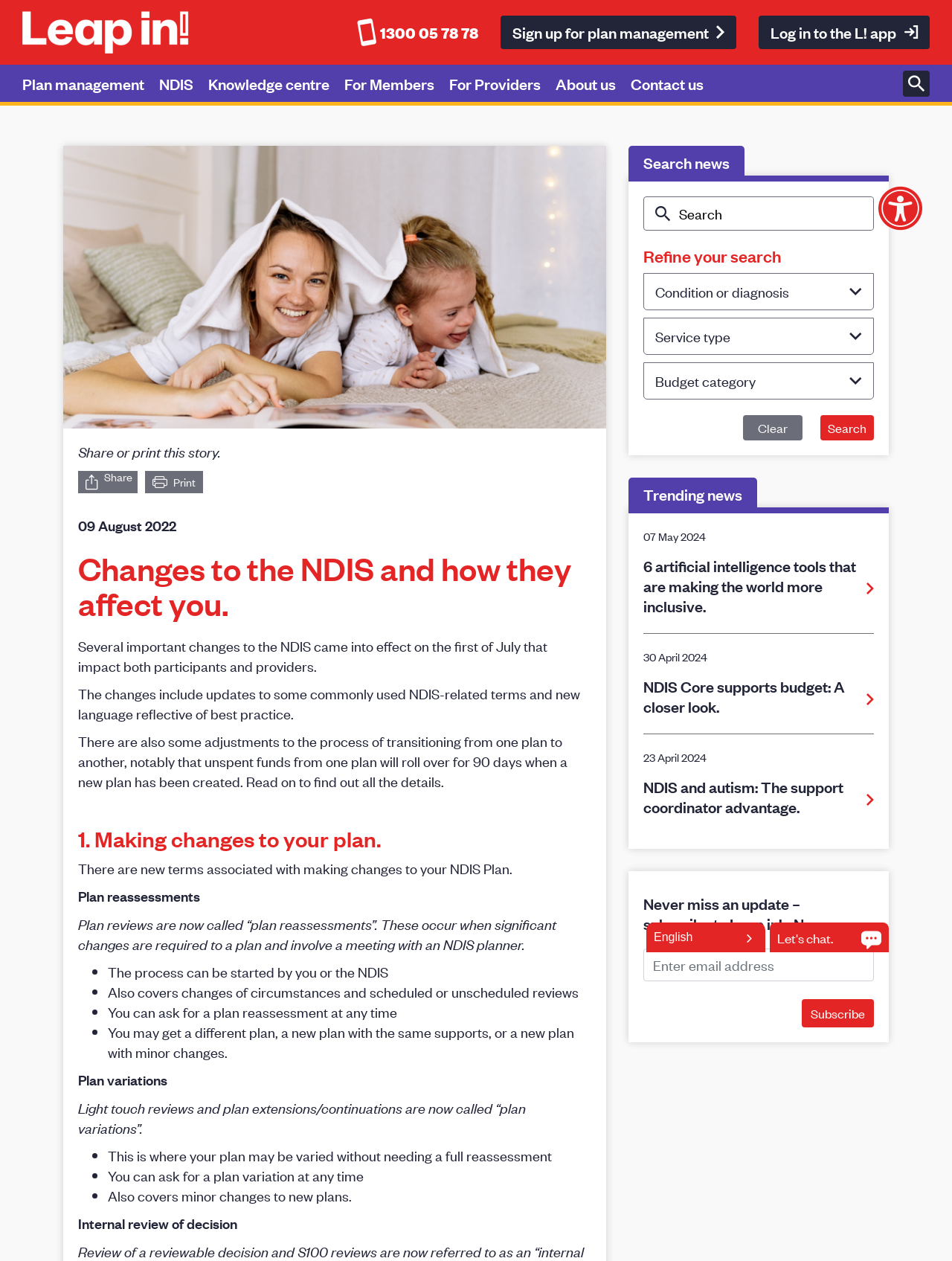What is the purpose of the 'Subscribe' button?
Please ensure your answer is as detailed and informative as possible.

I inferred the purpose of the 'Subscribe' button by looking at its location and the surrounding elements, which suggest that it is used to subscribe to Leap in! eNews by entering an email address.